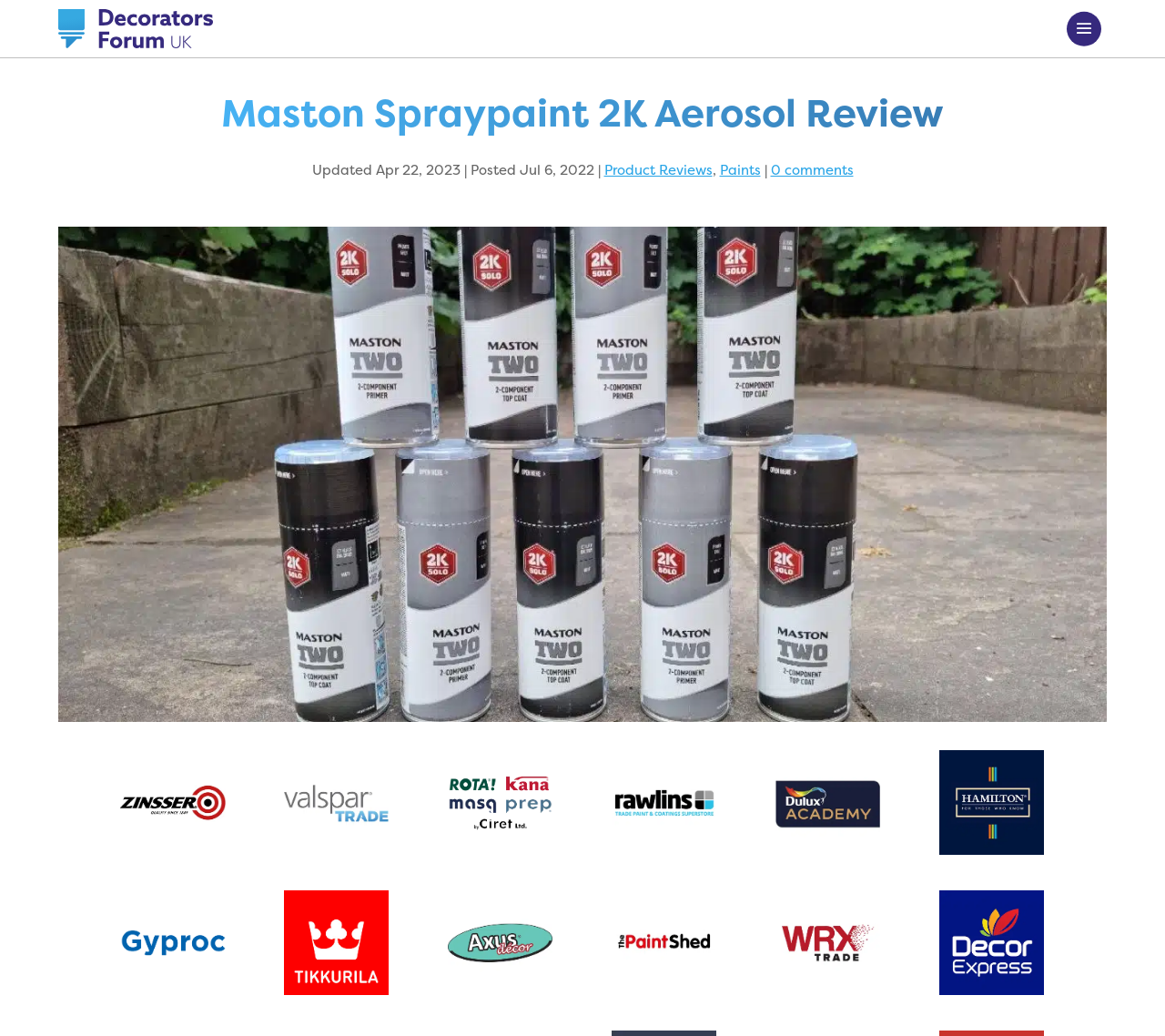Respond to the question below with a single word or phrase:
What is the date of the last update of this review?

Apr 22, 2023